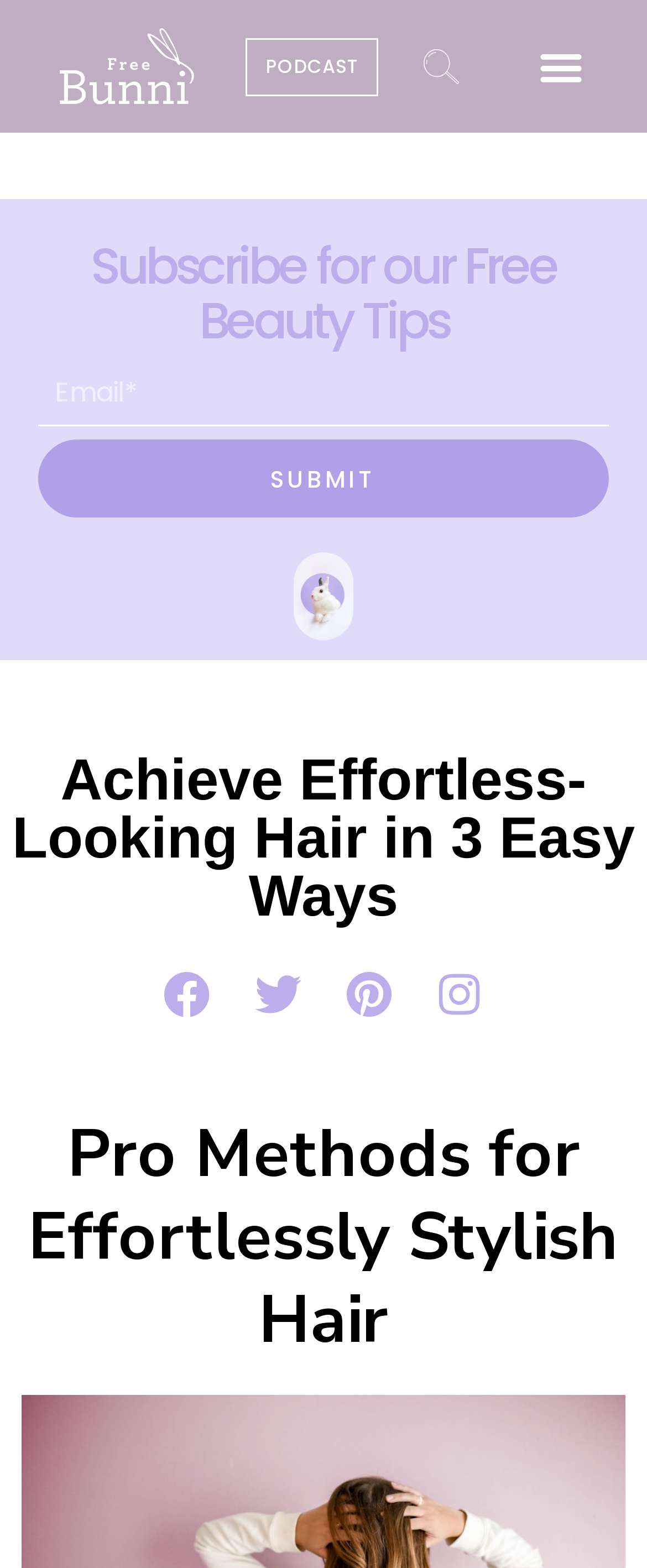Determine which piece of text is the heading of the webpage and provide it.

Achieve Effortless-Looking Hair in 3 Easy Ways